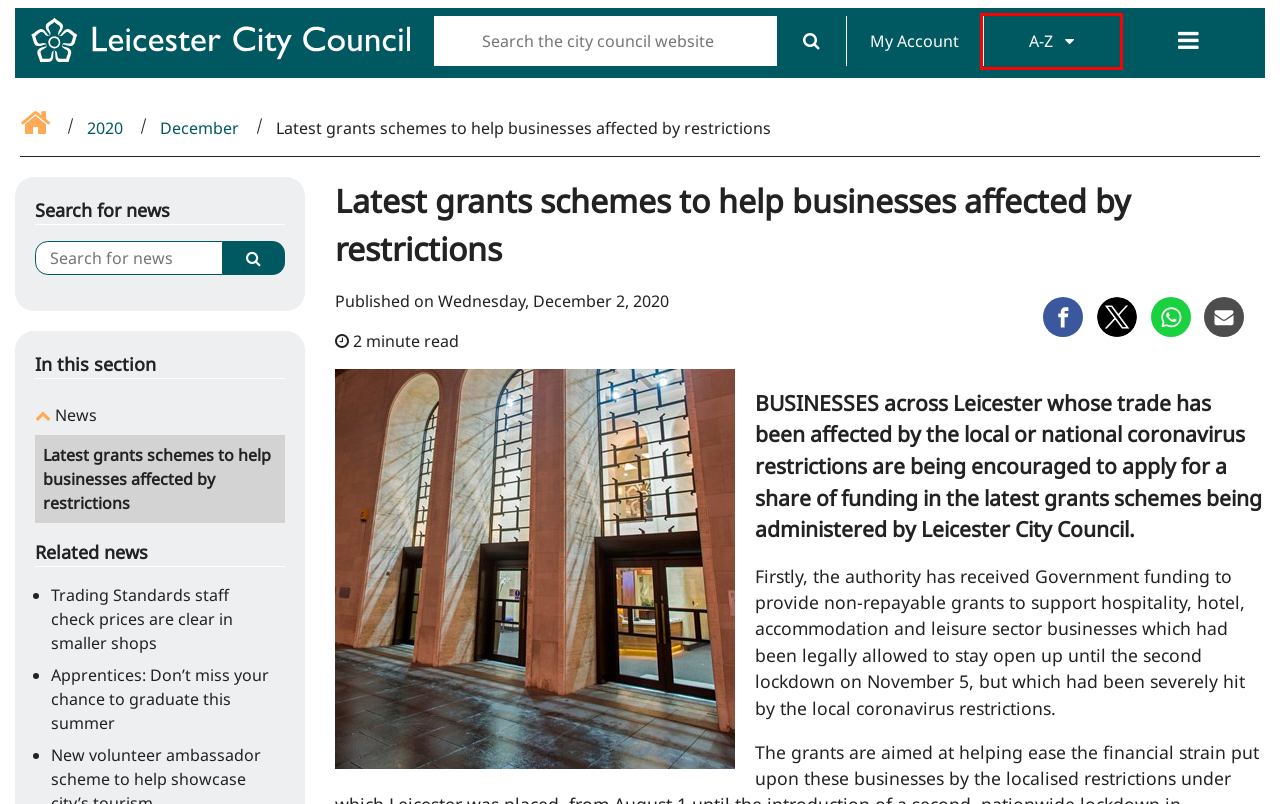A screenshot of a webpage is given, marked with a red bounding box around a UI element. Please select the most appropriate webpage description that fits the new page after clicking the highlighted element. Here are the candidates:
A. Contact us
B. Page Not Found
C. Cookies
D. A to Z
E. Your Leicester
F. About us
G. Home - Leicester City Council
H. City Mayor - Peter Soulsby

D